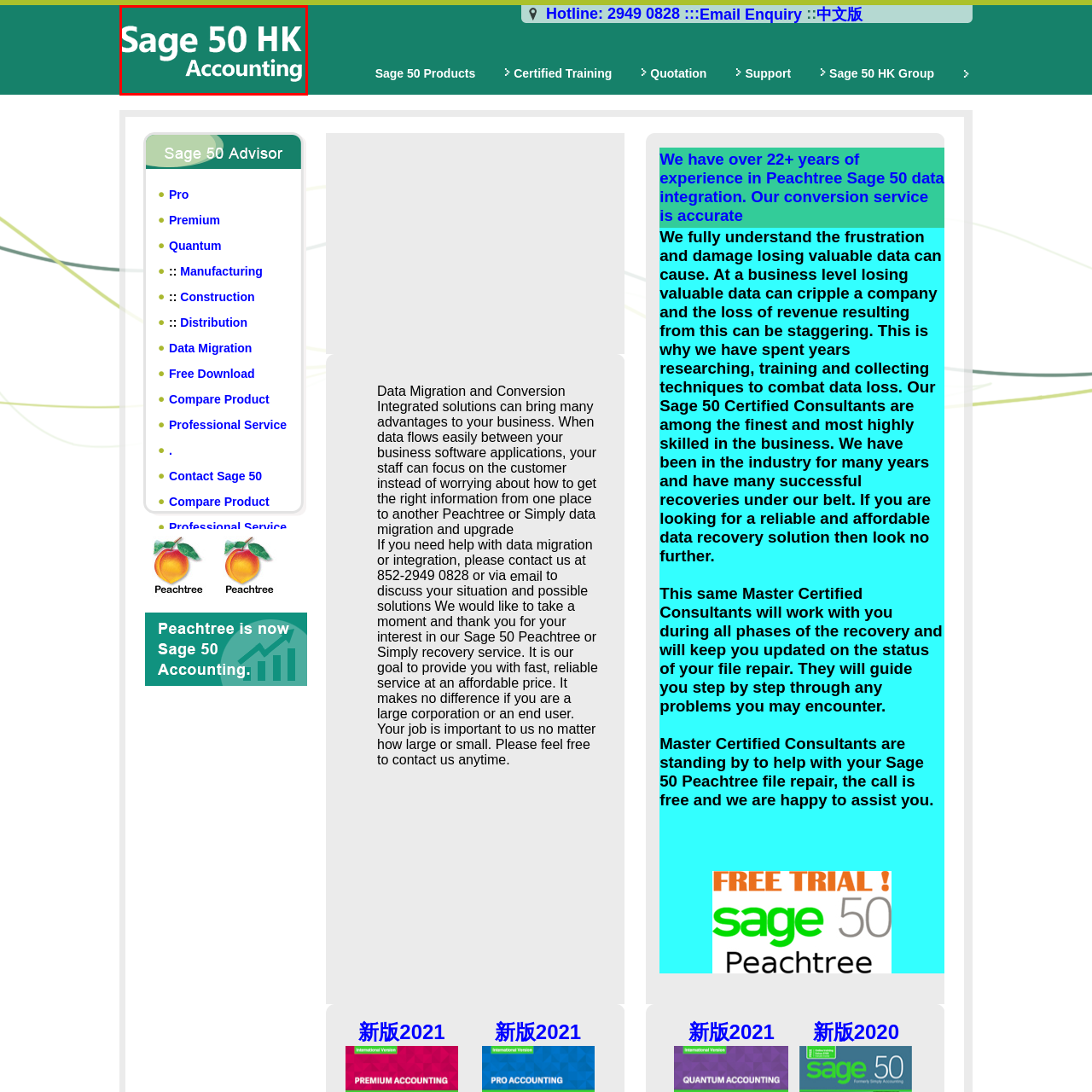Give a detailed account of the scene depicted in the image inside the red rectangle.

The image features the logo of "Sage 50 HK Accounting," prominently displayed with a modern and clean design. The logo uses a combination of bold white text against a teal background, emphasizing professionalism and clarity. It reflects the brand's focus on providing accounting solutions tailored for the Hong Kong market. This visual identity is likely aimed at conveying reliability and expertise in financial management services, serving as a recognizable symbol for both existing clients and potential customers seeking accounting software and support.